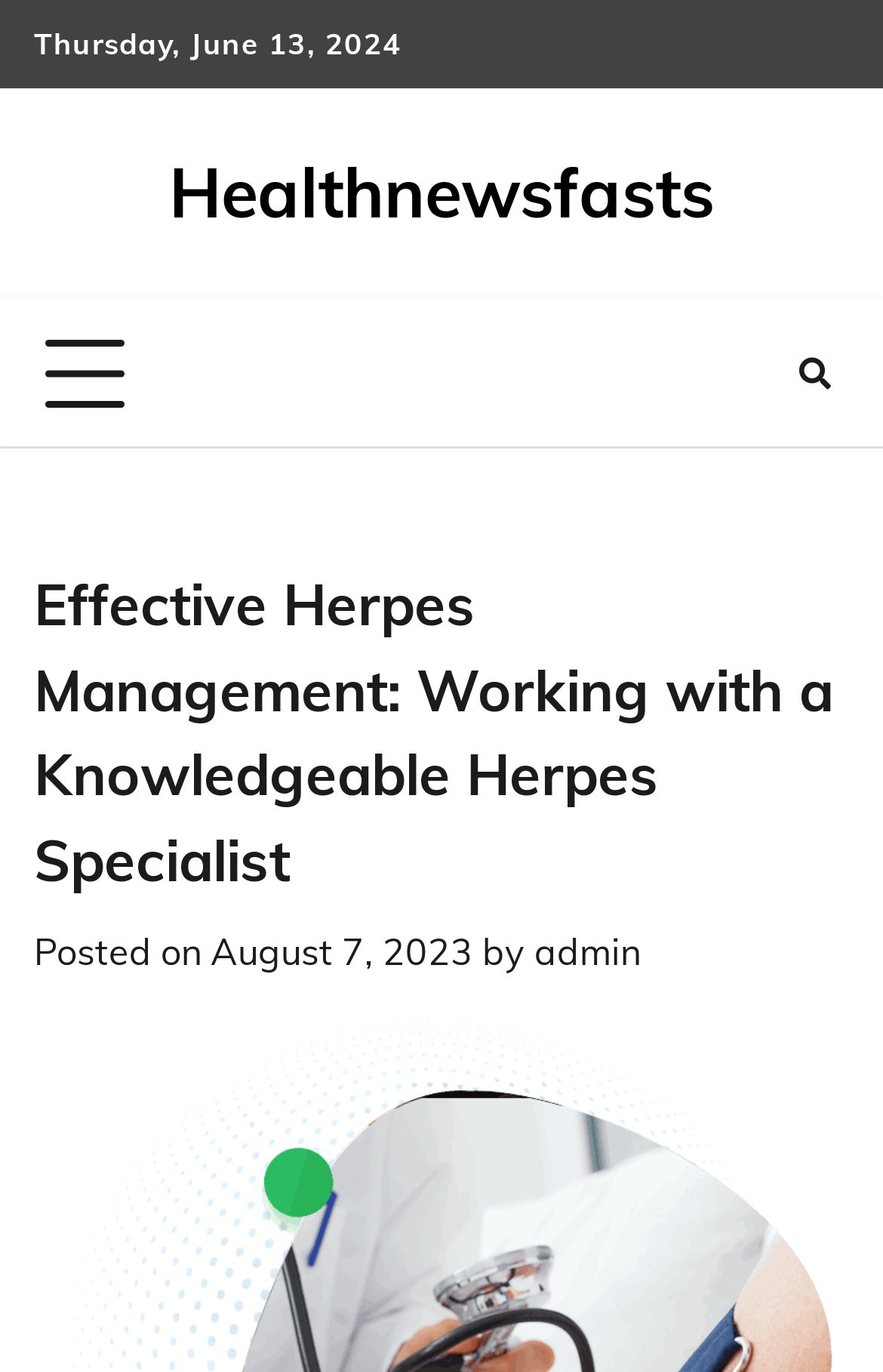Given the element description Blog, specify the bounding box coordinates of the corresponding UI element in the format (top-left x, top-left y, bottom-right x, bottom-right y). All values must be between 0 and 1.

None